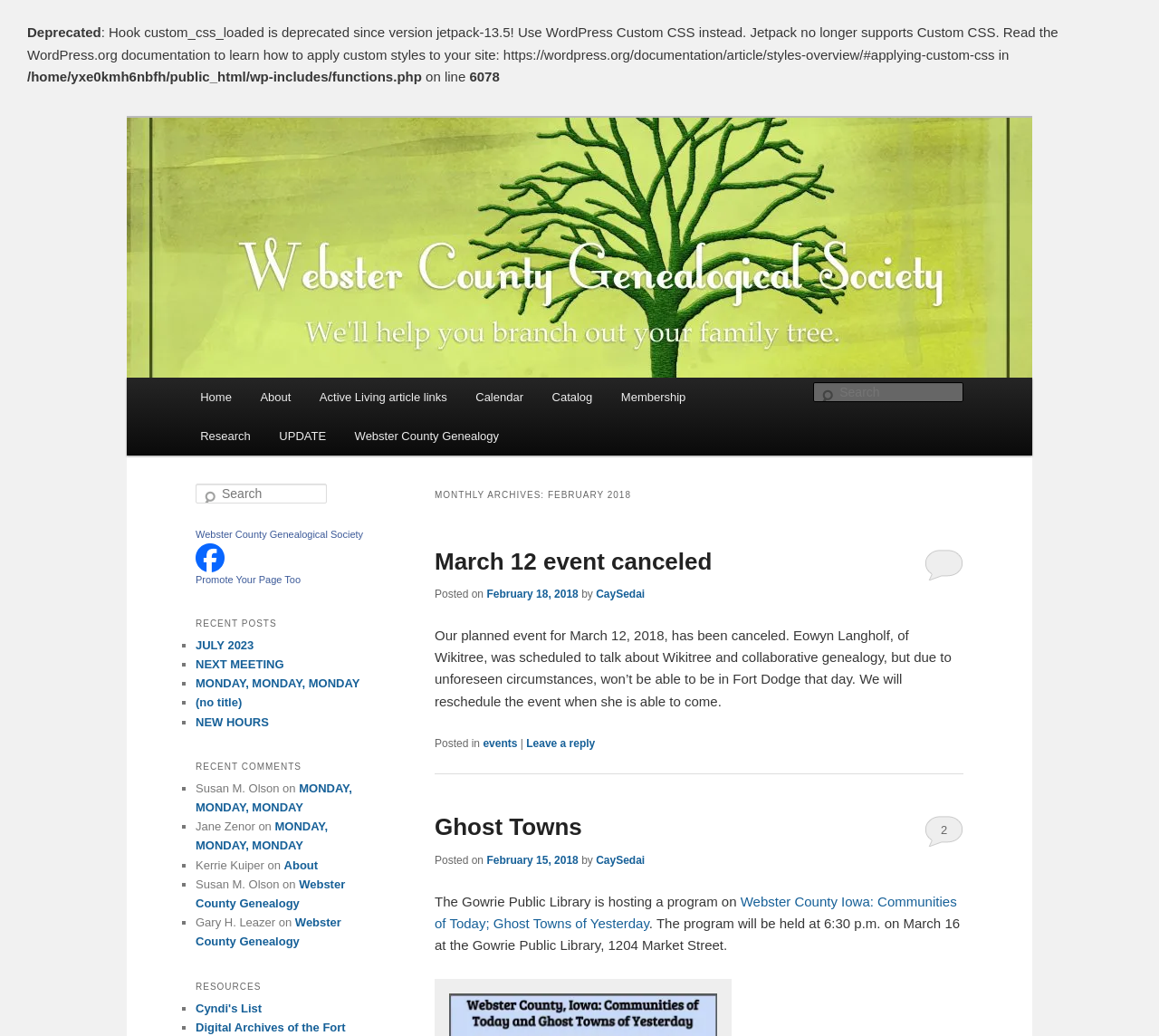Show the bounding box coordinates of the region that should be clicked to follow the instruction: "Read about Ghost Towns."

[0.375, 0.785, 0.502, 0.811]